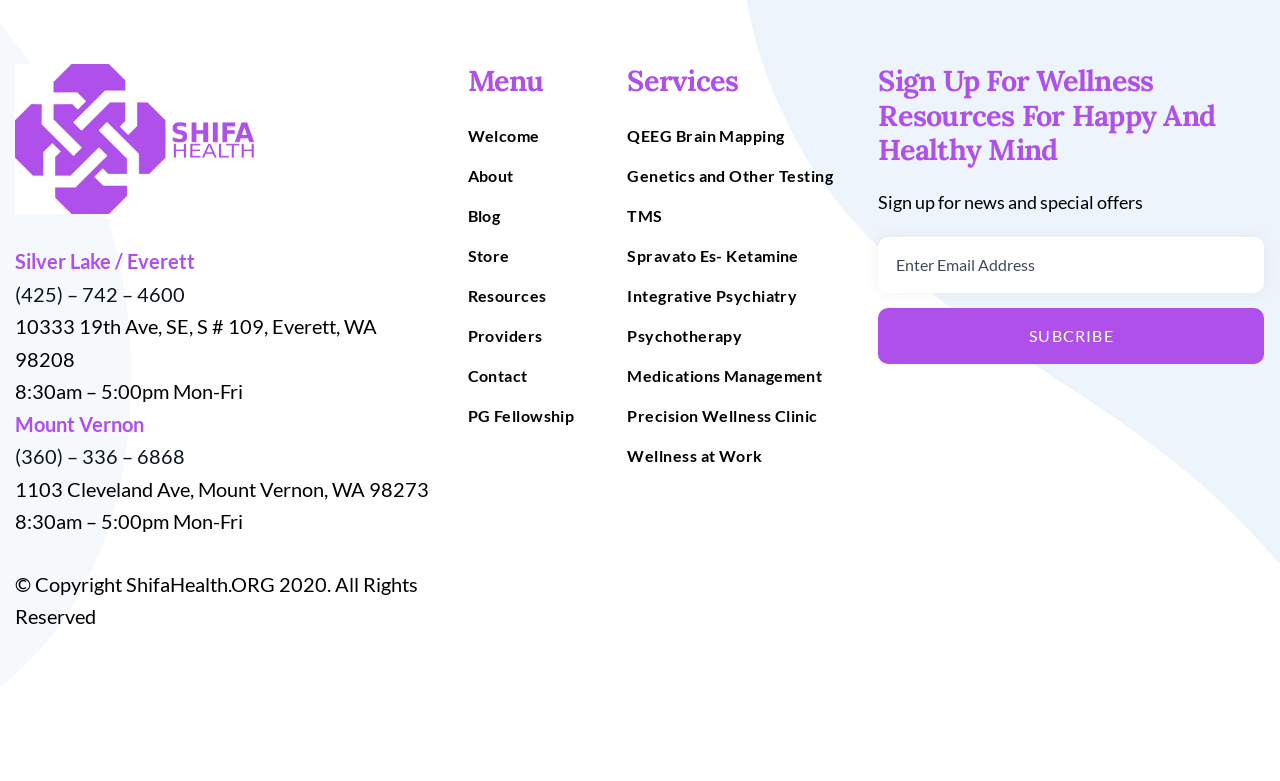Bounding box coordinates are specified in the format (top-left x, top-left y, bottom-right x, bottom-right y). All values are floating point numbers bounded between 0 and 1. Please provide the bounding box coordinate of the region this sentence describes: name="your-email" placeholder="Enter Email Address"

[0.686, 0.304, 0.988, 0.376]